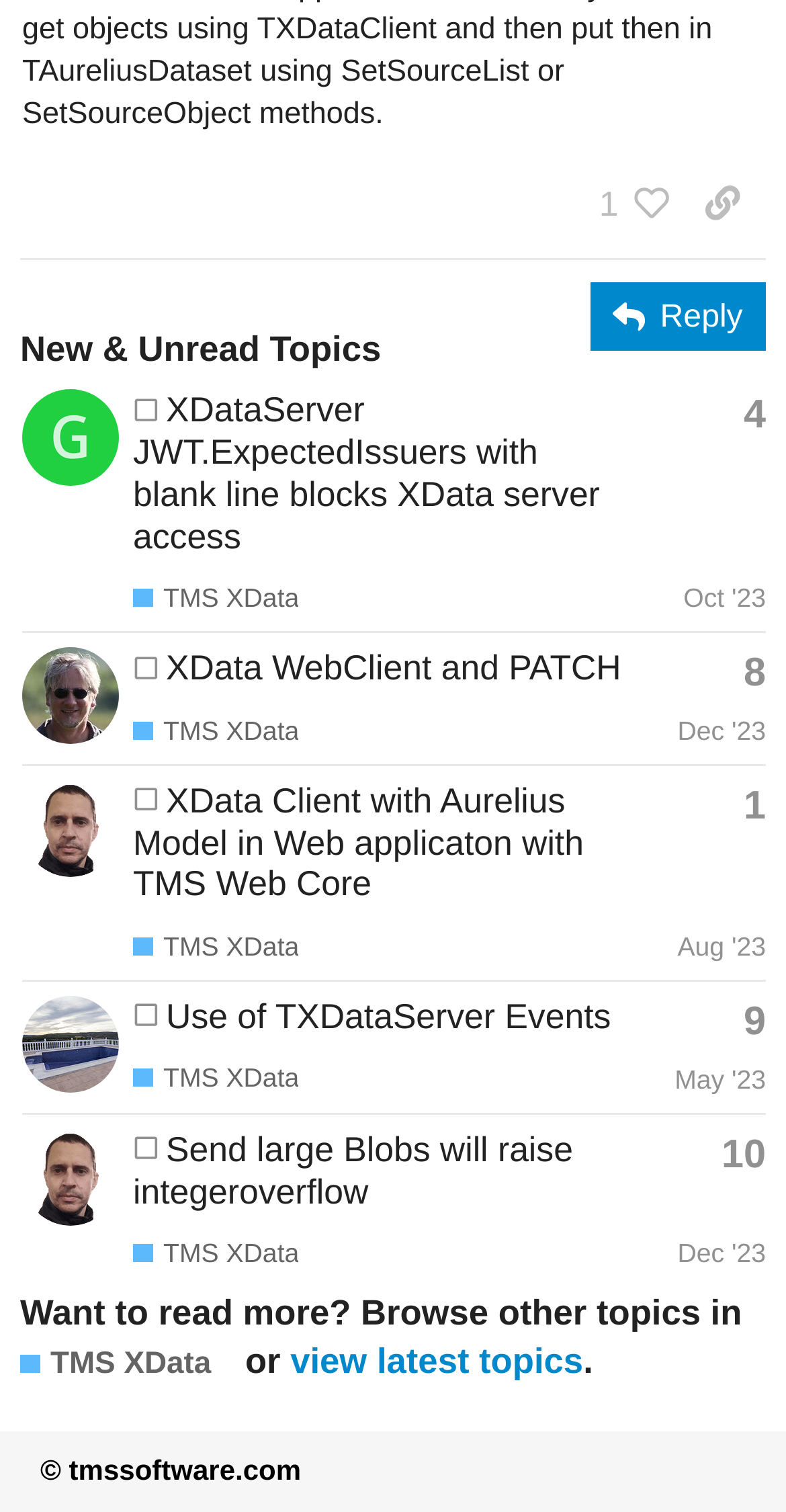Determine the bounding box coordinates for the area you should click to complete the following instruction: "View the topic 'XDataServer JWT.ExpectedIssuers with blank line blocks XData server access'".

[0.169, 0.258, 0.763, 0.367]